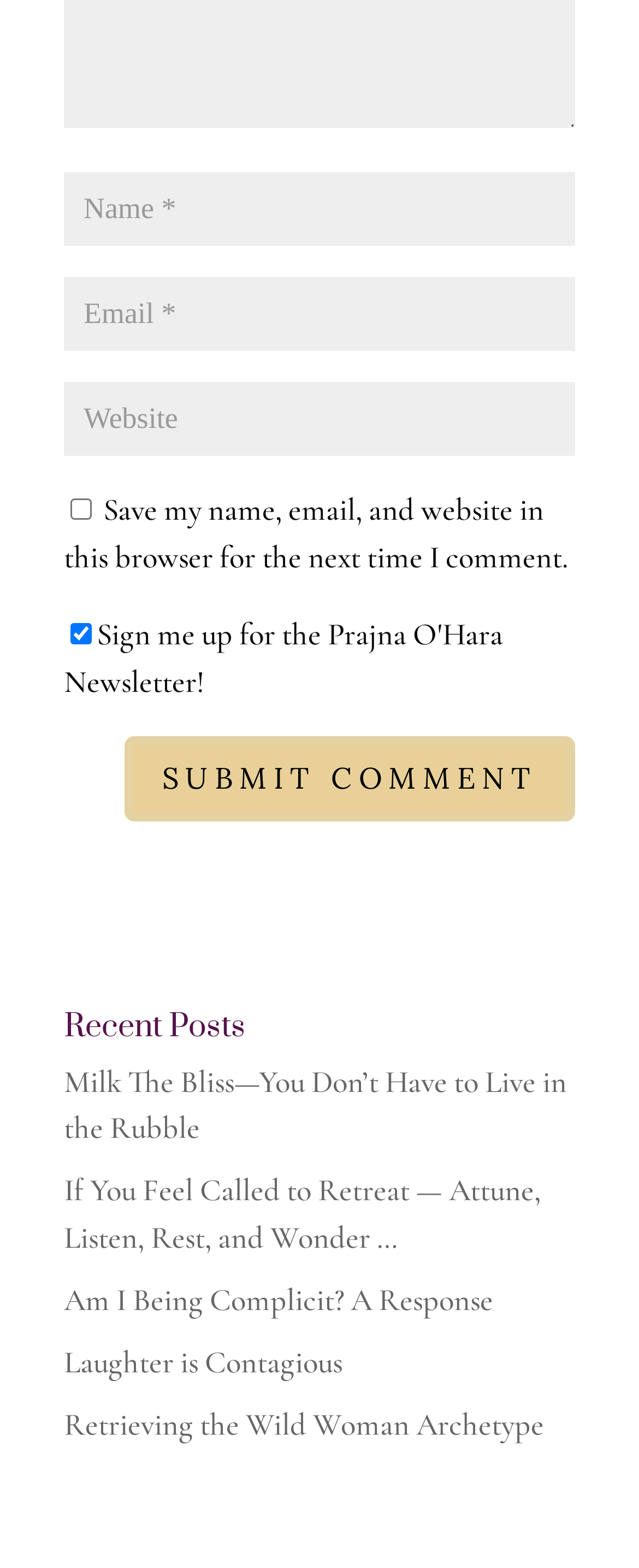Refer to the element description input value="Name *" name="author" and identify the corresponding bounding box in the screenshot. Format the coordinates as (top-left x, top-left y, bottom-right x, bottom-right y) with values in the range of 0 to 1.

[0.1, 0.11, 0.9, 0.157]